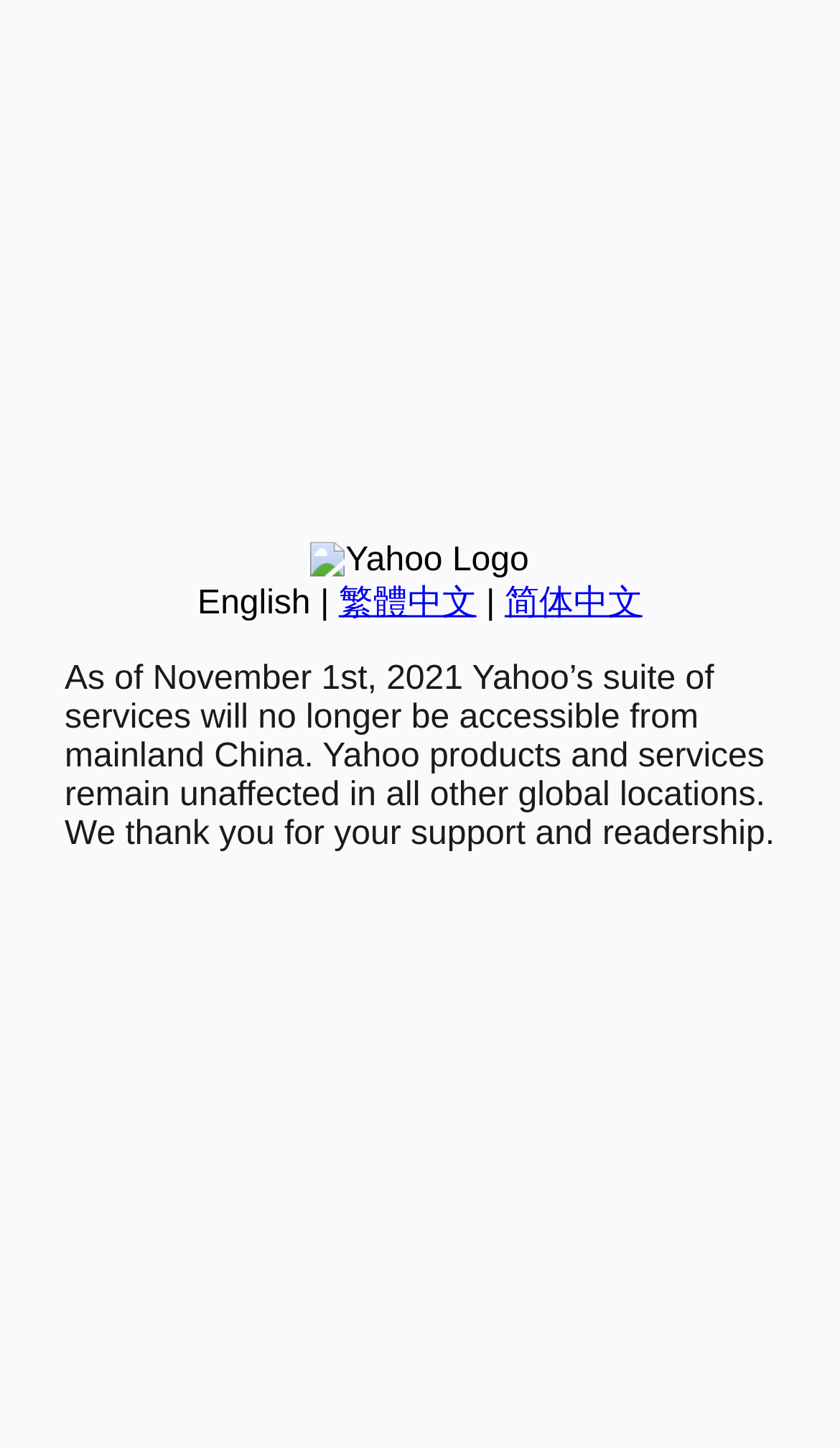Using the given element description, provide the bounding box coordinates (top-left x, top-left y, bottom-right x, bottom-right y) for the corresponding UI element in the screenshot: 繁體中文

[0.403, 0.404, 0.567, 0.429]